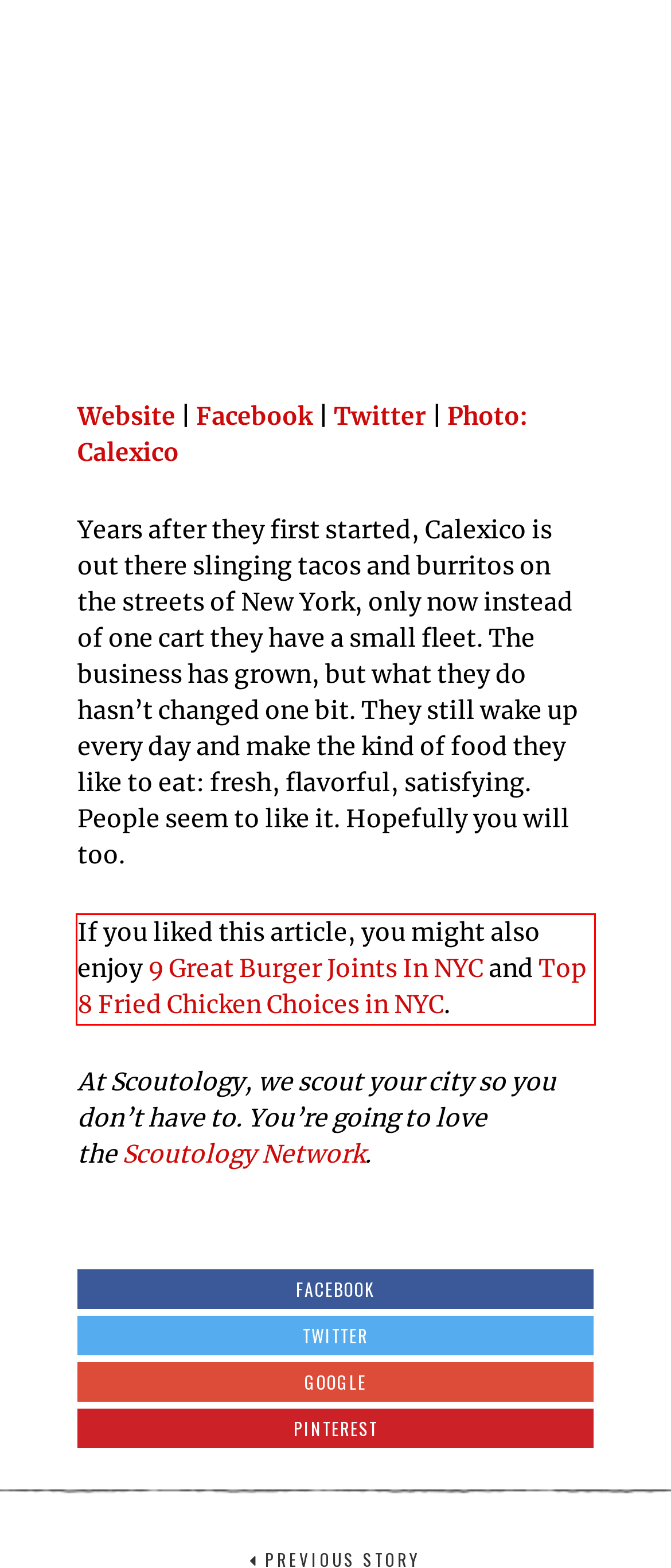Given the screenshot of a webpage, identify the red rectangle bounding box and recognize the text content inside it, generating the extracted text.

If you liked this article, you might also enjoy 9 Great Burger Joints In NYC and Top 8 Fried Chicken Choices in NYC.